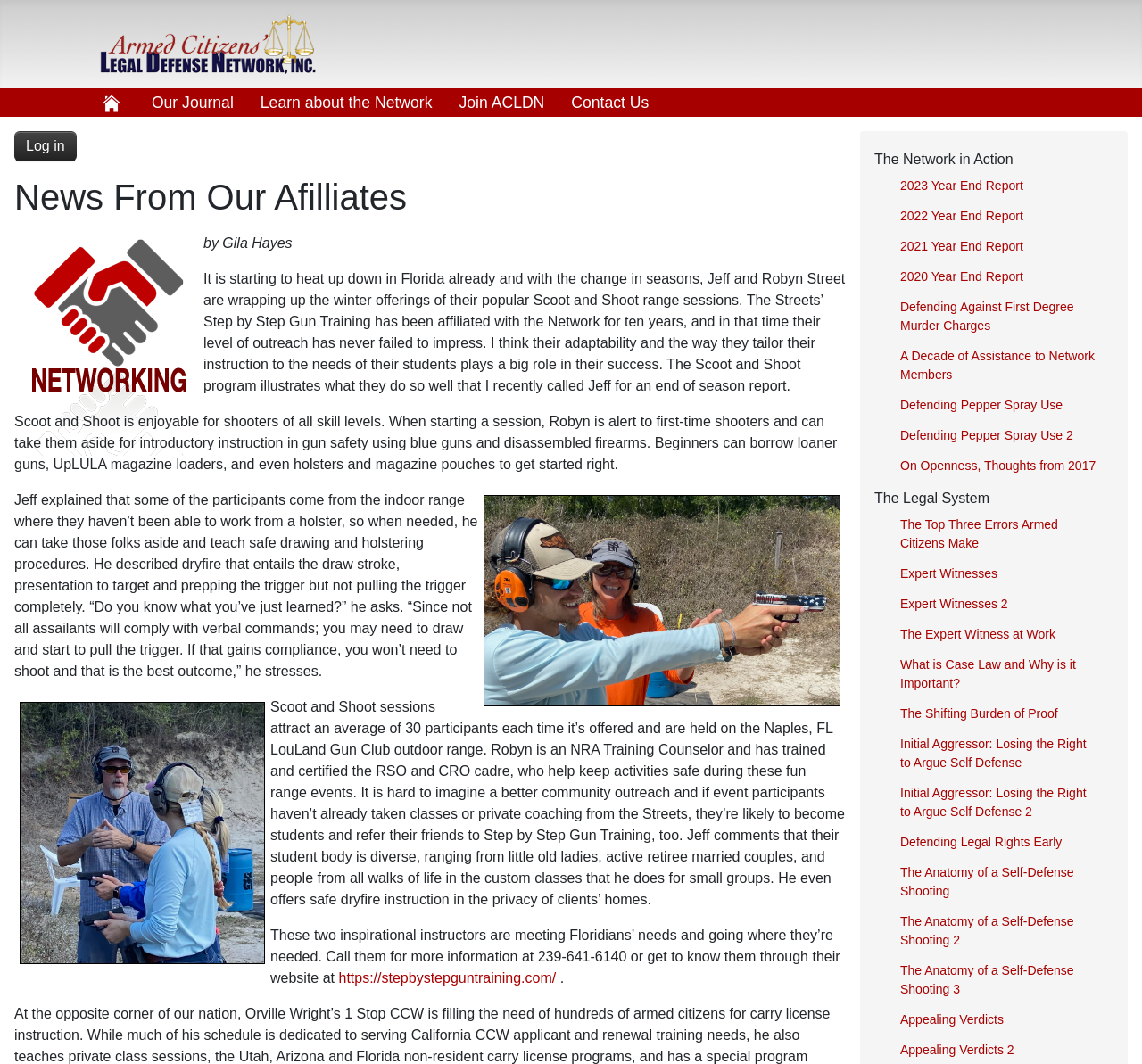From the element description: "alt=""", extract the bounding box coordinates of the UI element. The coordinates should be expressed as four float numbers between 0 and 1, in the order [left, top, right, bottom].

[0.078, 0.083, 0.121, 0.11]